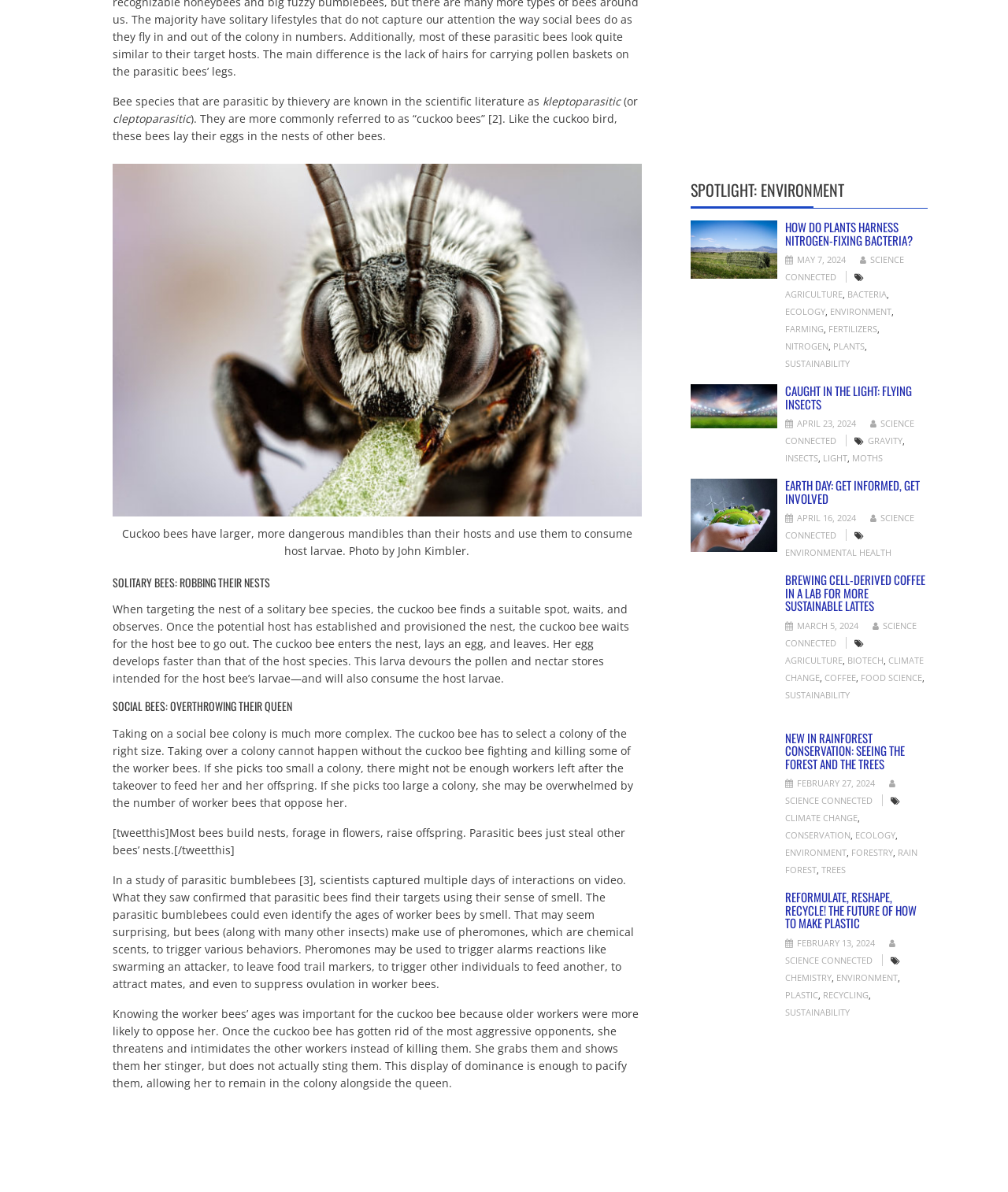Determine the bounding box coordinates of the target area to click to execute the following instruction: "explore the article about nitrogen-fixing bacteria."

[0.779, 0.185, 0.92, 0.207]